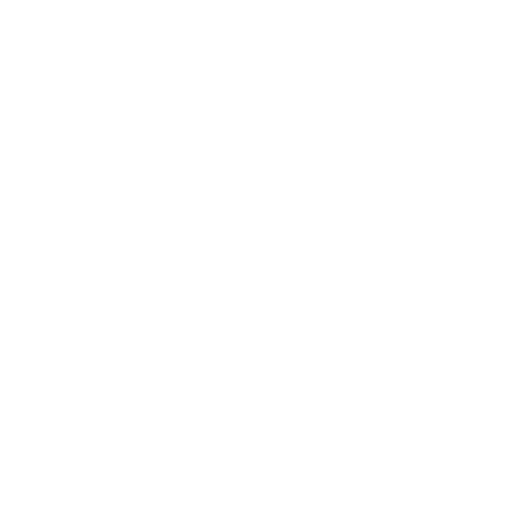Explain the image with as much detail as possible.

The image depicts a sleek and modern representation of a 1.5mm thick alloy 5083 aluminum plate designed for the aerospace industry. This type of aluminum plate is known for its exceptional resistance to corrosion and high strength, making it an ideal choice for various applications in the aerospace sector. The distinctive features of this alloy plate make it suitable for advanced engineering requirements. The visual is accompanied by textual information highlighting the product’s specifications, including its origin from China, SGS certification, and a range of model numbers, underscoring the quality and reliability of the product for potential buyers.